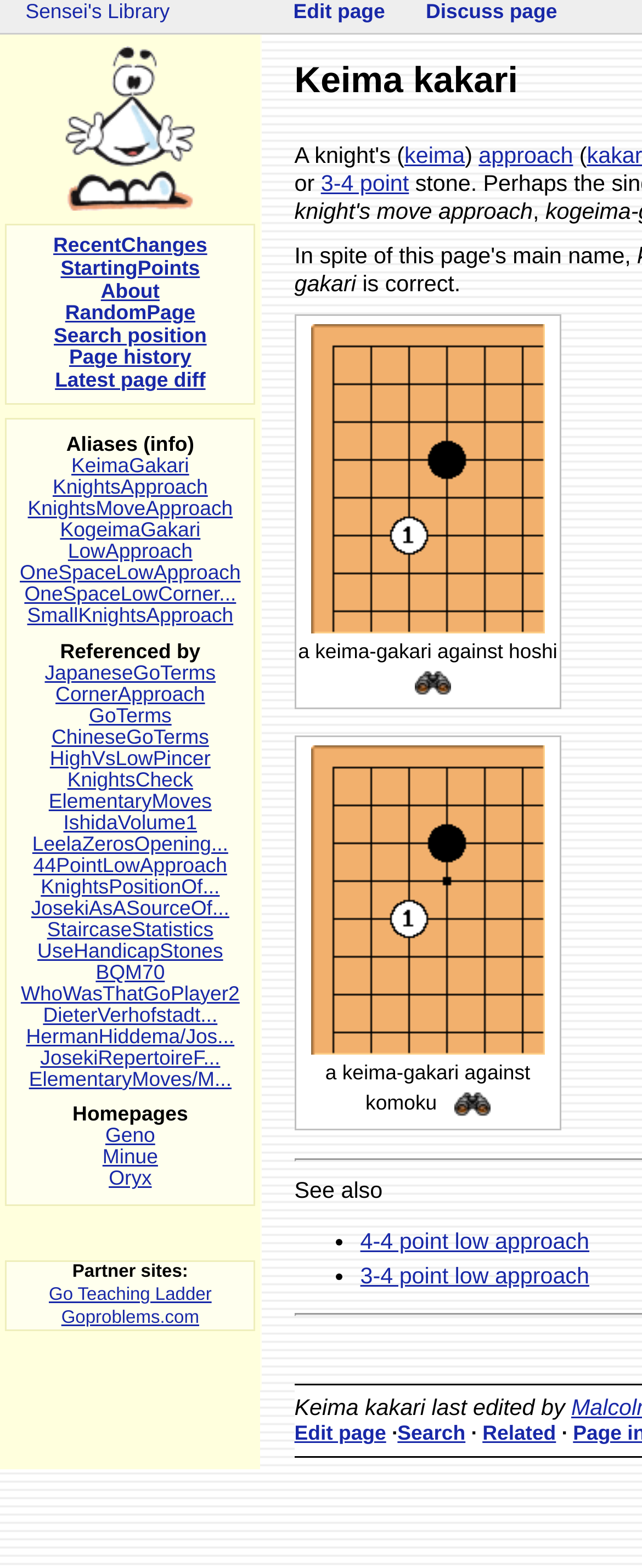What is the purpose of the 'Search position' button?
Please use the image to deliver a detailed and complete answer.

The 'Search position' button is likely used to search for a specific position in the game of Go, as it is located near diagrams and descriptive text about Go opening strategies.